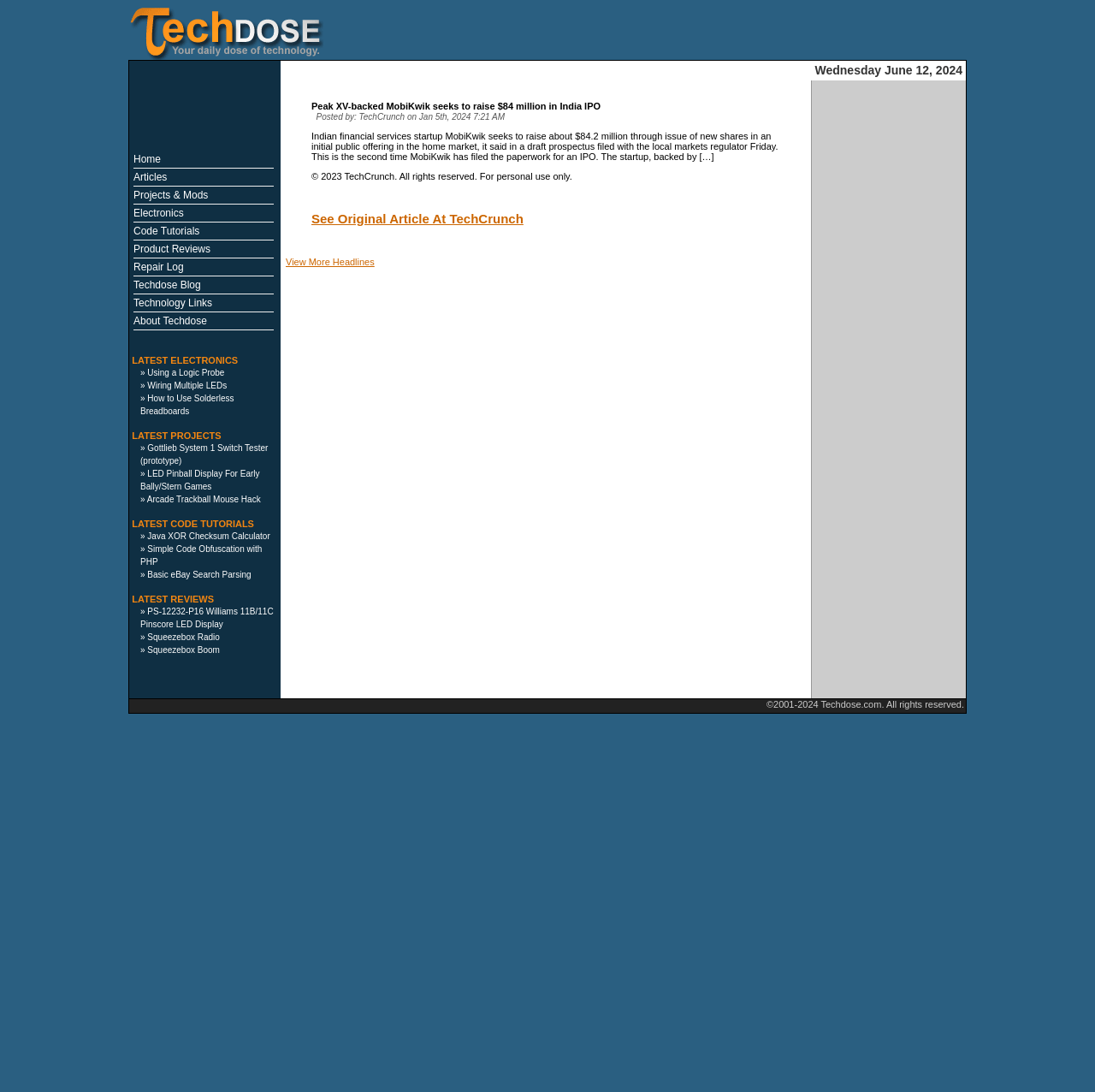Highlight the bounding box coordinates of the element that should be clicked to carry out the following instruction: "Read the article about Peak XV-backed MobiKwik". The coordinates must be given as four float numbers ranging from 0 to 1, i.e., [left, top, right, bottom].

[0.284, 0.092, 0.714, 0.102]